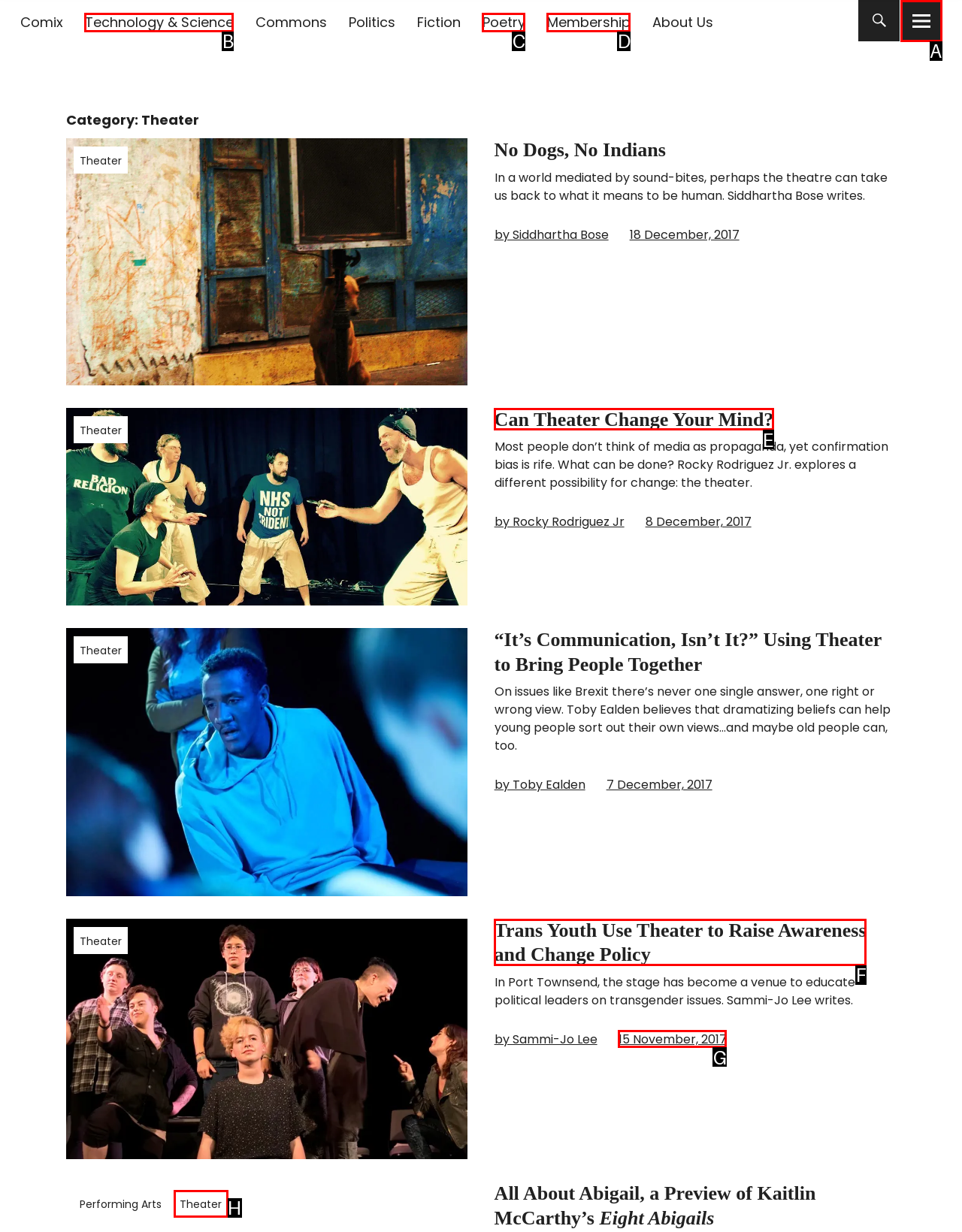Using the provided description: Can Theater Change Your Mind?, select the HTML element that corresponds to it. Indicate your choice with the option's letter.

E